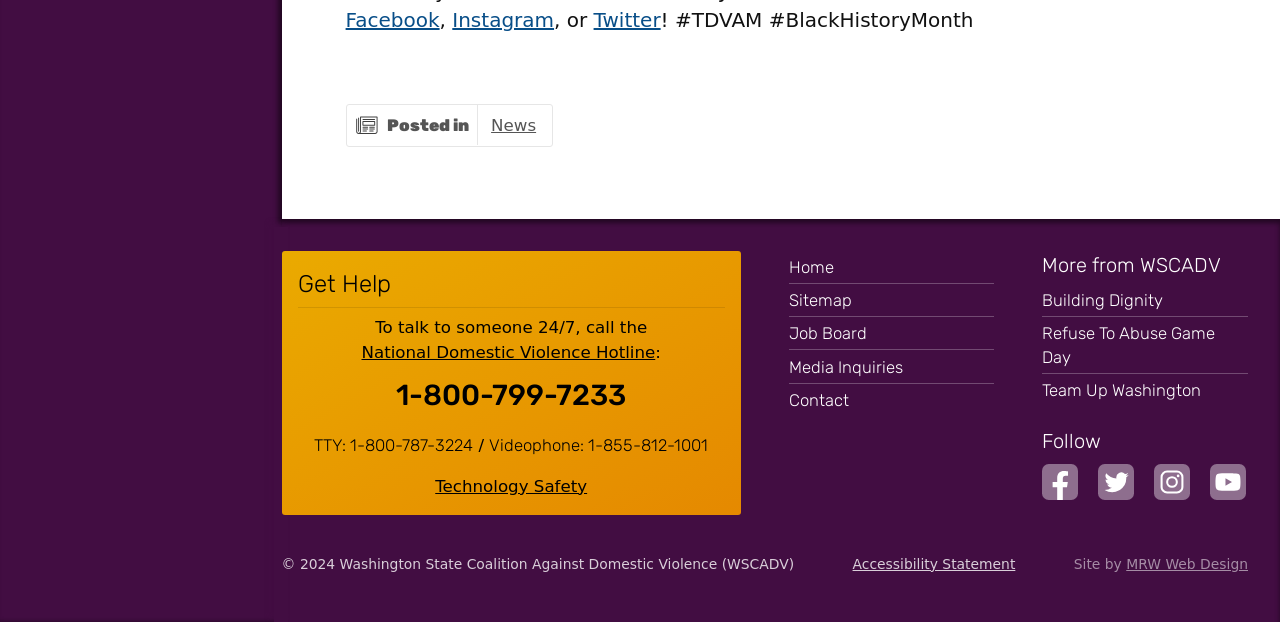Please mark the bounding box coordinates of the area that should be clicked to carry out the instruction: "Get help by calling the National Domestic Violence Hotline".

[0.282, 0.548, 0.512, 0.586]